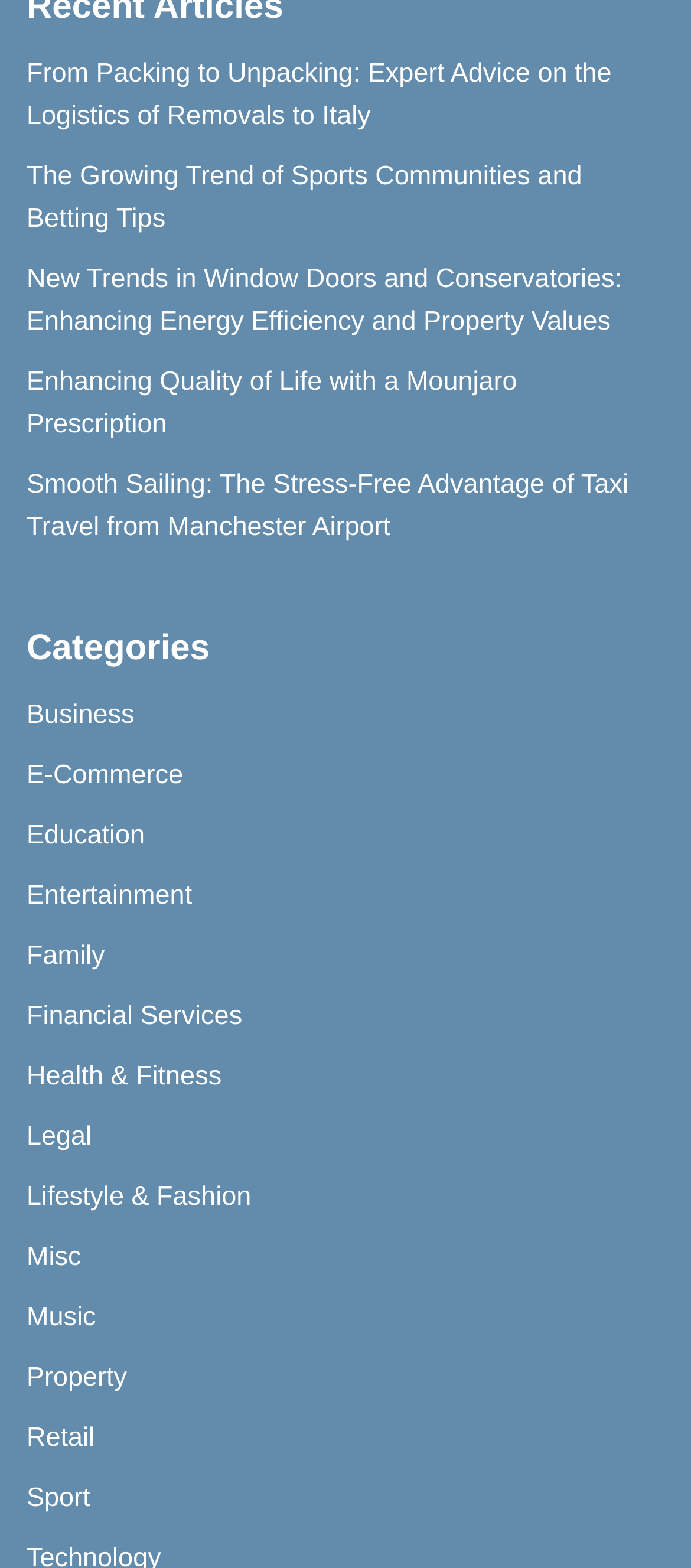How many categories are listed?
From the details in the image, provide a complete and detailed answer to the question.

Starting from the 'Categories' static text, there are 19 links listed below it, each representing a category, such as 'Business', 'E-Commerce', 'Education', and so on.